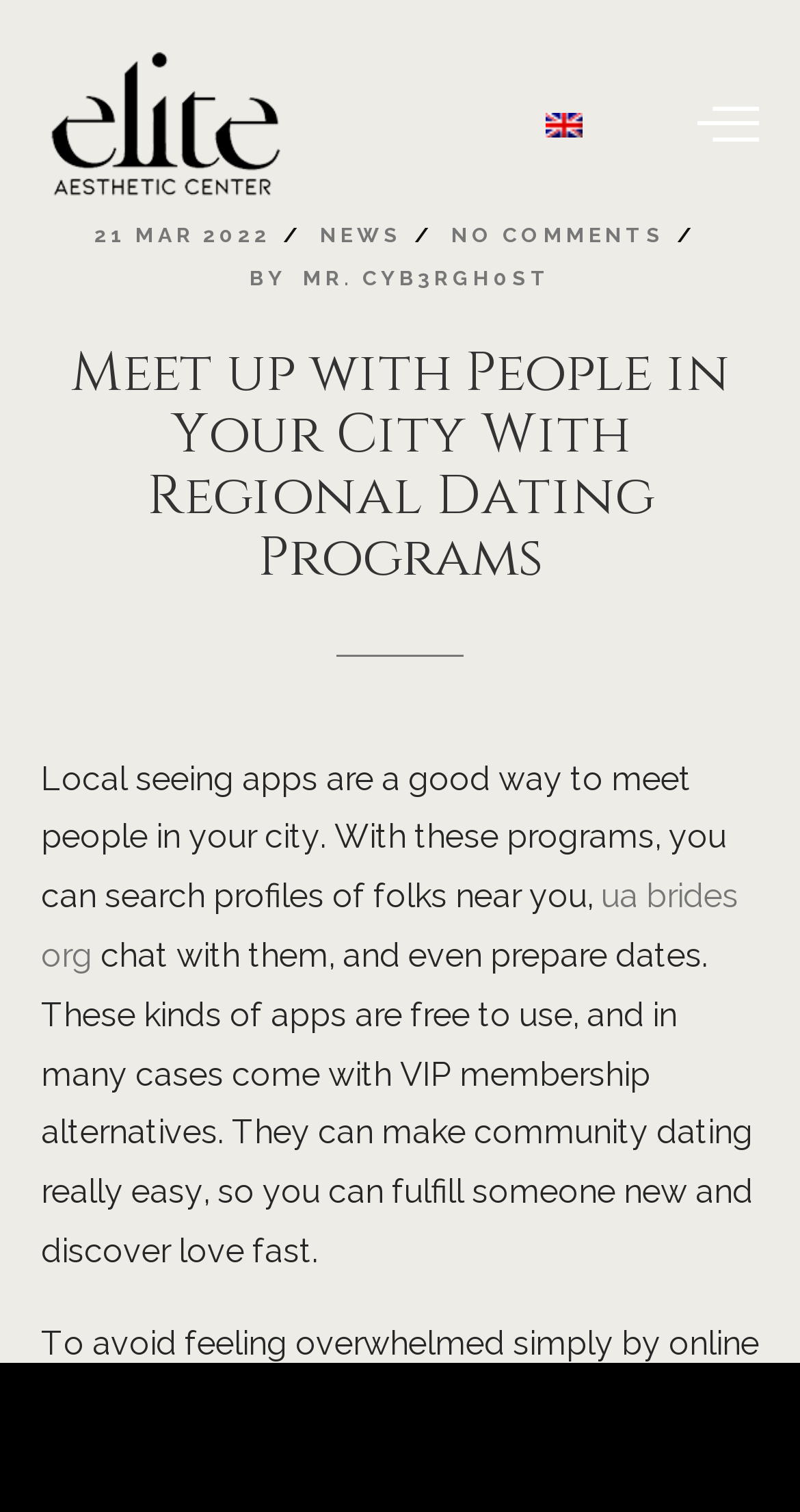Give a concise answer using one word or a phrase to the following question:
Who wrote the latest article?

MR. CYB3RGH0ST